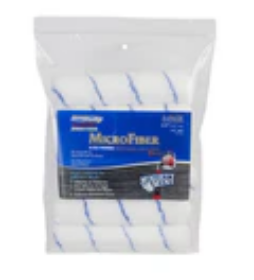Explain the image with as much detail as possible.

This image showcases a package of Arroworthy Microfiber Nap Jumbo Cage Roller Refills, which is designed for use with both short and medium or long pile paints. The refills are ideal for applying emulsion and water-based gloss paints, as well as oil-based stains and varnishes. The product comes in a convenient pack, ensuring that DIY enthusiasts and professional painters alike have the essential tools for achieving a smooth and even finish on various surfaces. Whether making quick touch-ups or engaging in larger painting projects, these roller refills are a practical choice for enhancing efficiency and quality in painting tasks.